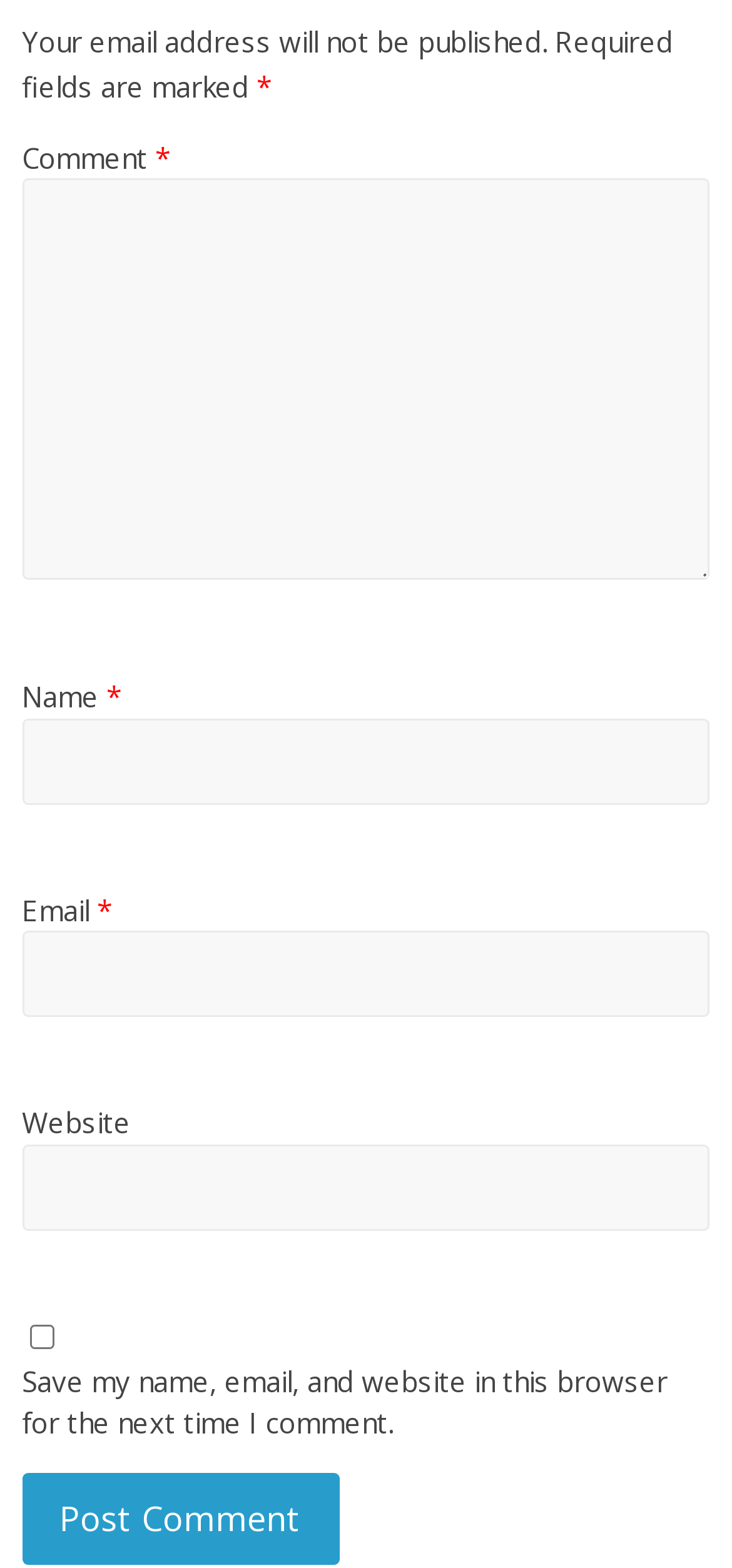Using details from the image, please answer the following question comprehensively:
What is the purpose of the checkbox?

The checkbox is labeled 'Save my name, email, and website in this browser for the next time I comment.' This suggests that its purpose is to save the user's data for future comments.